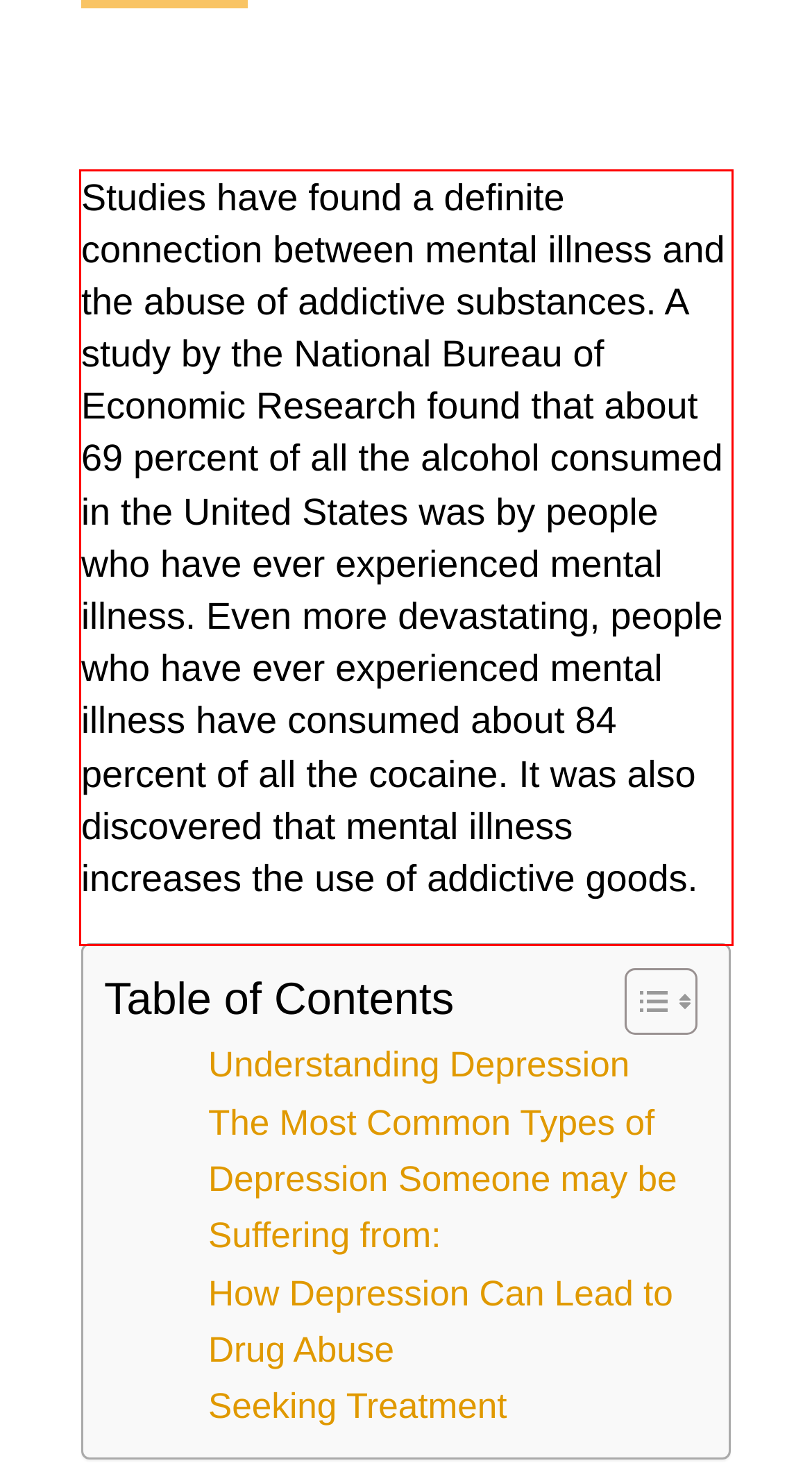You are presented with a screenshot containing a red rectangle. Extract the text found inside this red bounding box.

Studies have found a definite connection between mental illness and the abuse of addictive substances. A study by the National Bureau of Economic Research found that about 69 percent of all the alcohol consumed in the United States was by people who have ever experienced mental illness. Even more devastating, people who have ever experienced mental illness have consumed about 84 percent of all the cocaine. It was also discovered that mental illness increases the use of addictive goods.